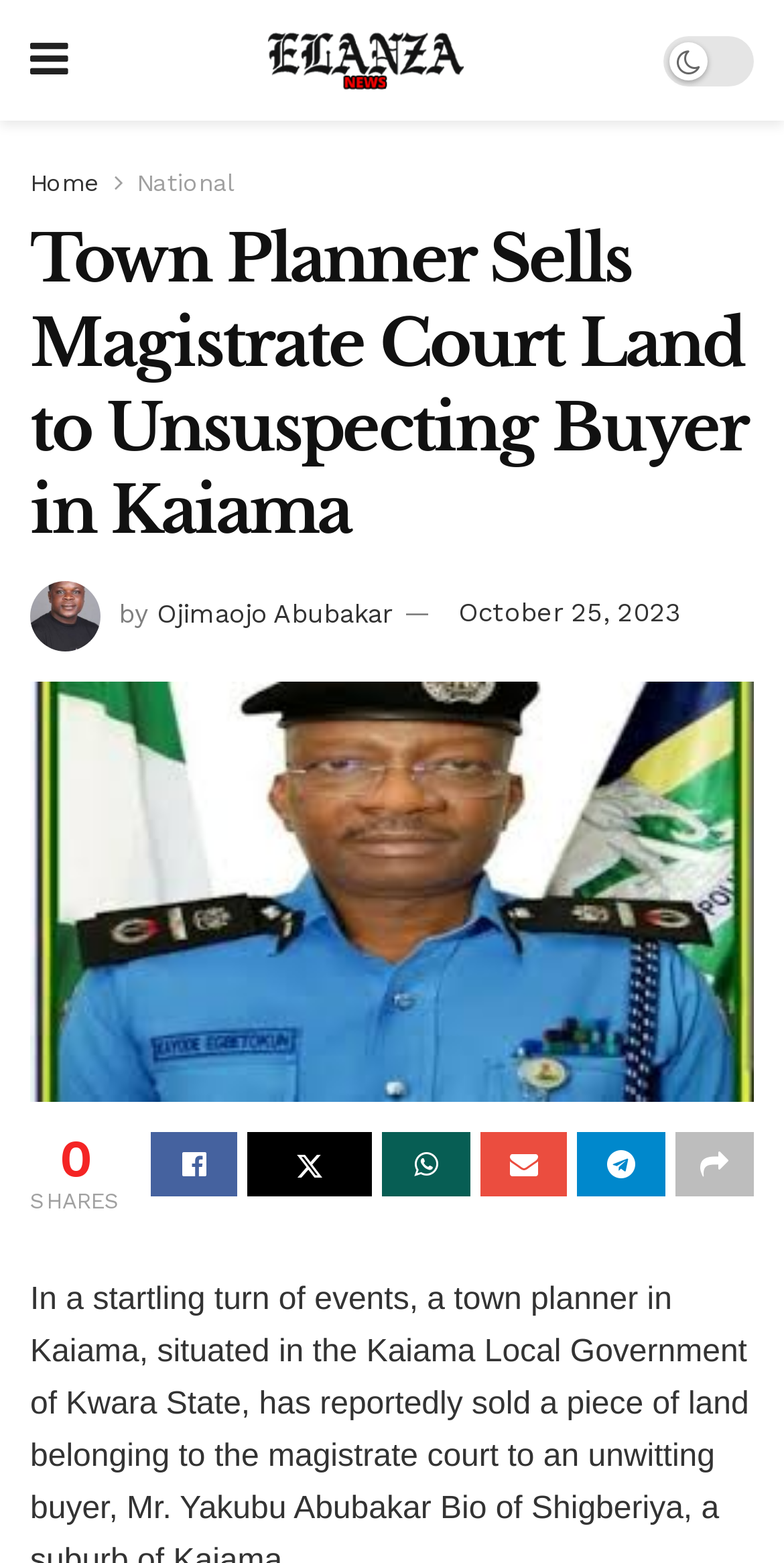Answer the following inquiry with a single word or phrase:
Who is the author of the article?

Ojimaojo Abubakar